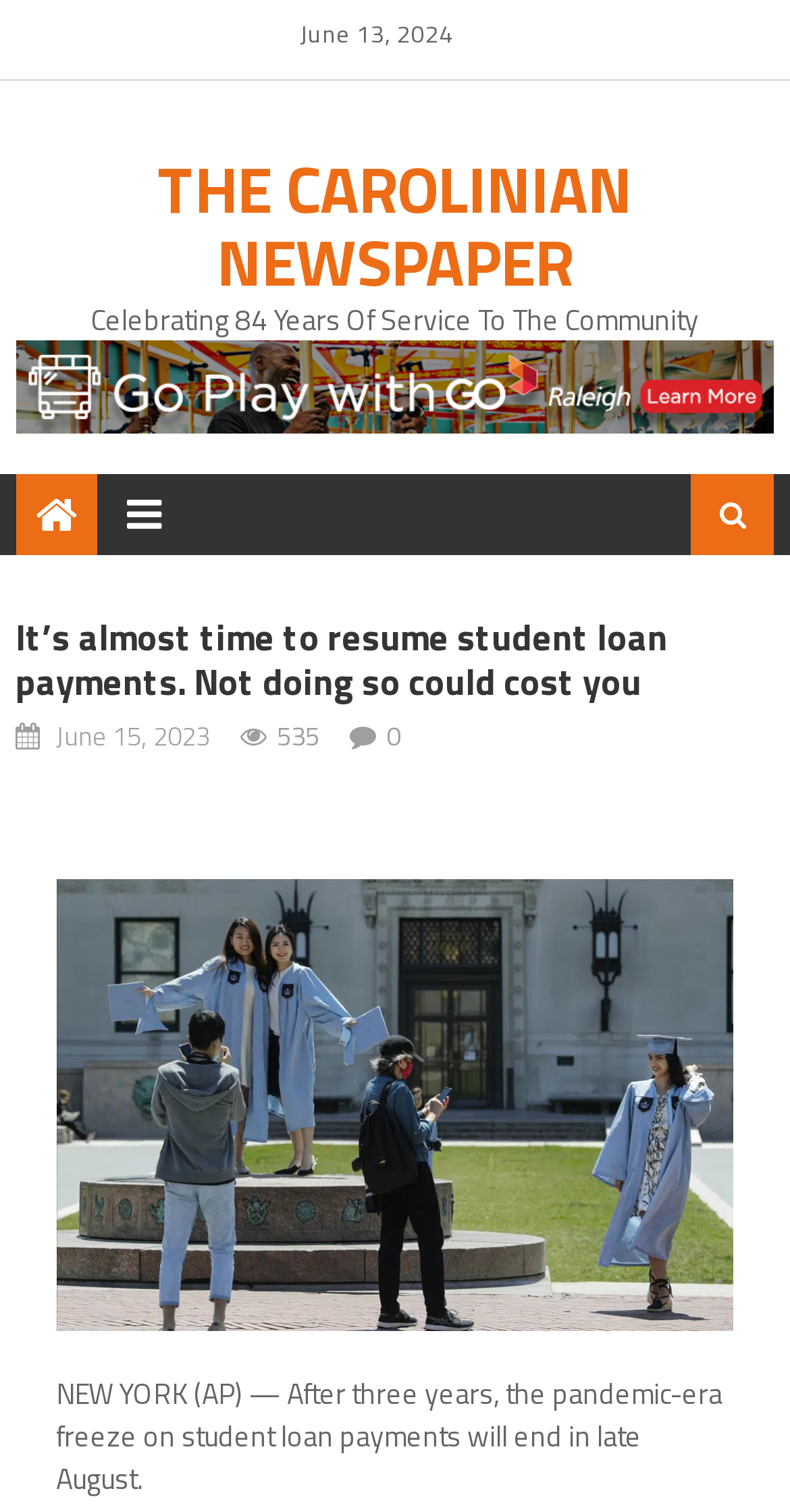How many years of service is the newspaper celebrating? Examine the screenshot and reply using just one word or a brief phrase.

84 Years